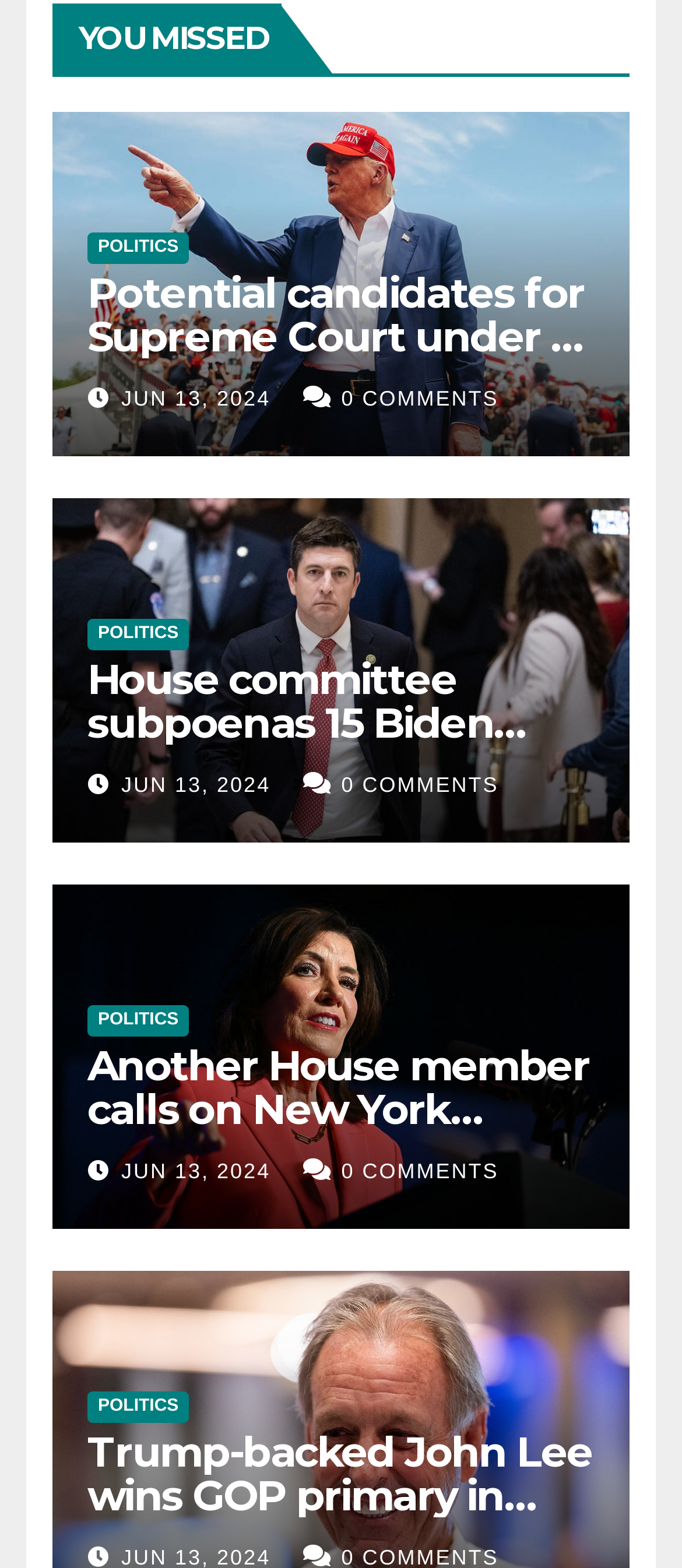Please give the bounding box coordinates of the area that should be clicked to fulfill the following instruction: "Read the article 'Potential candidates for Supreme Court under a second Donald Trump term'". The coordinates should be in the format of four float numbers from 0 to 1, i.e., [left, top, right, bottom].

[0.128, 0.171, 0.857, 0.286]